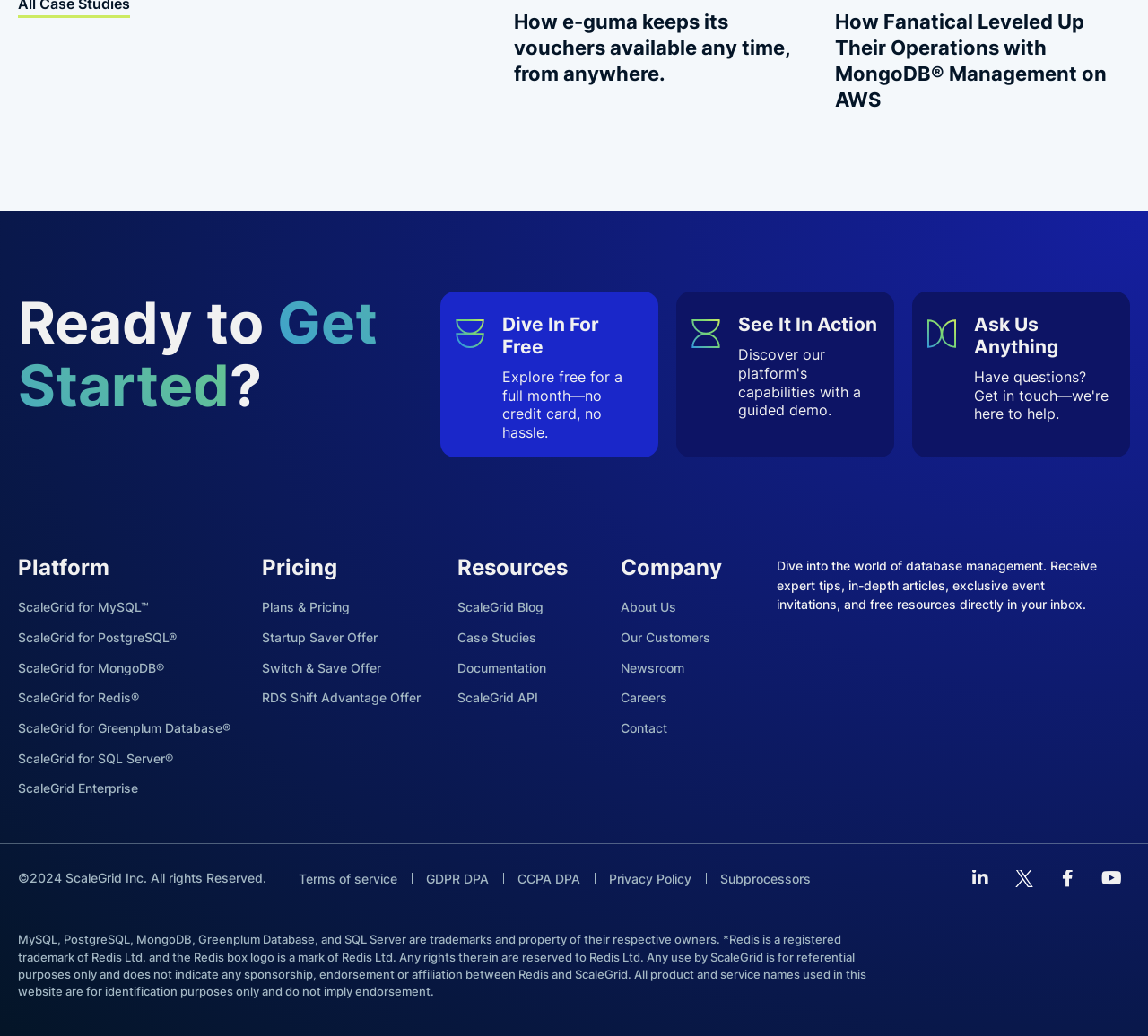Consider the image and give a detailed and elaborate answer to the question: 
What are the database management systems supported by ScaleGrid?

ScaleGrid supports various database management systems, including MySQL, PostgreSQL, MongoDB, Redis, Greenplum Database, and SQL Server, as indicated by the links on the webpage.